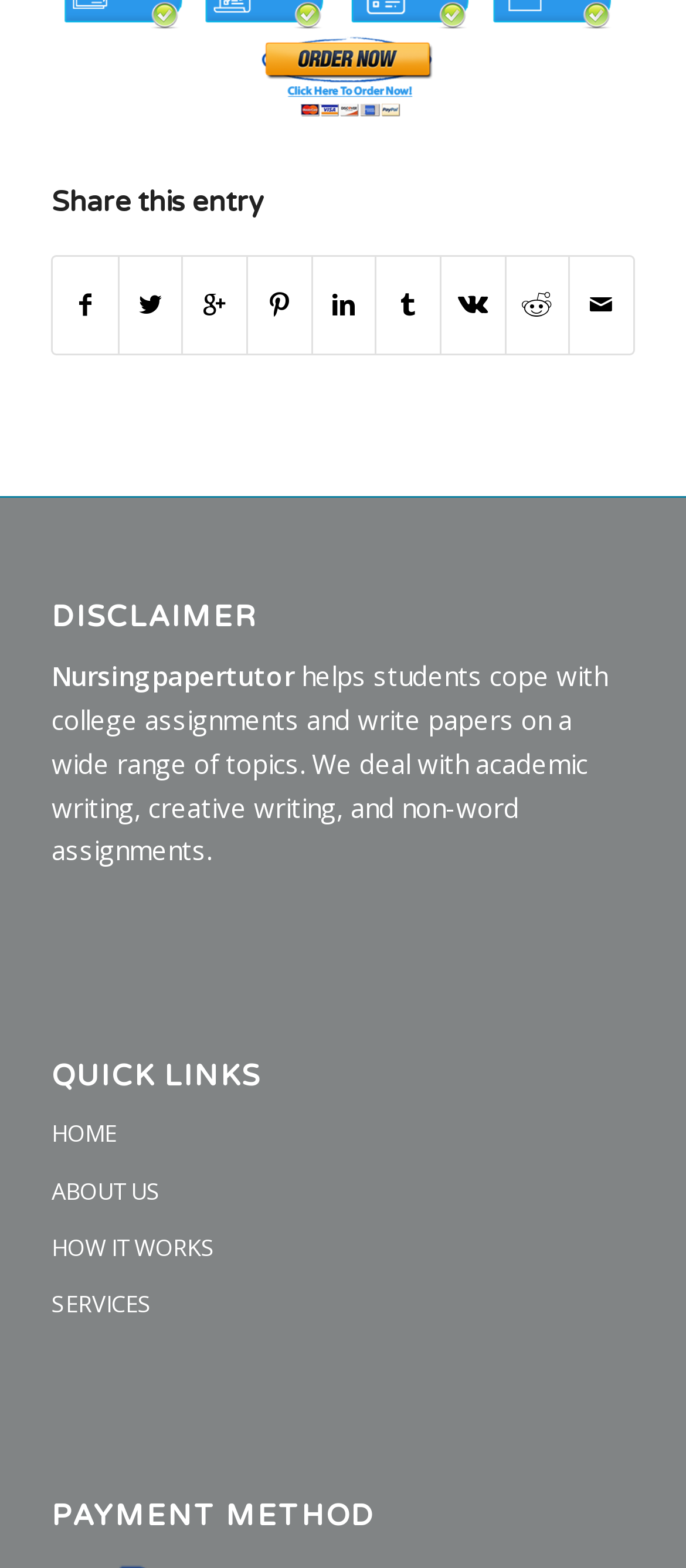Please mark the clickable region by giving the bounding box coordinates needed to complete this instruction: "Share this entry".

[0.075, 0.12, 0.925, 0.14]